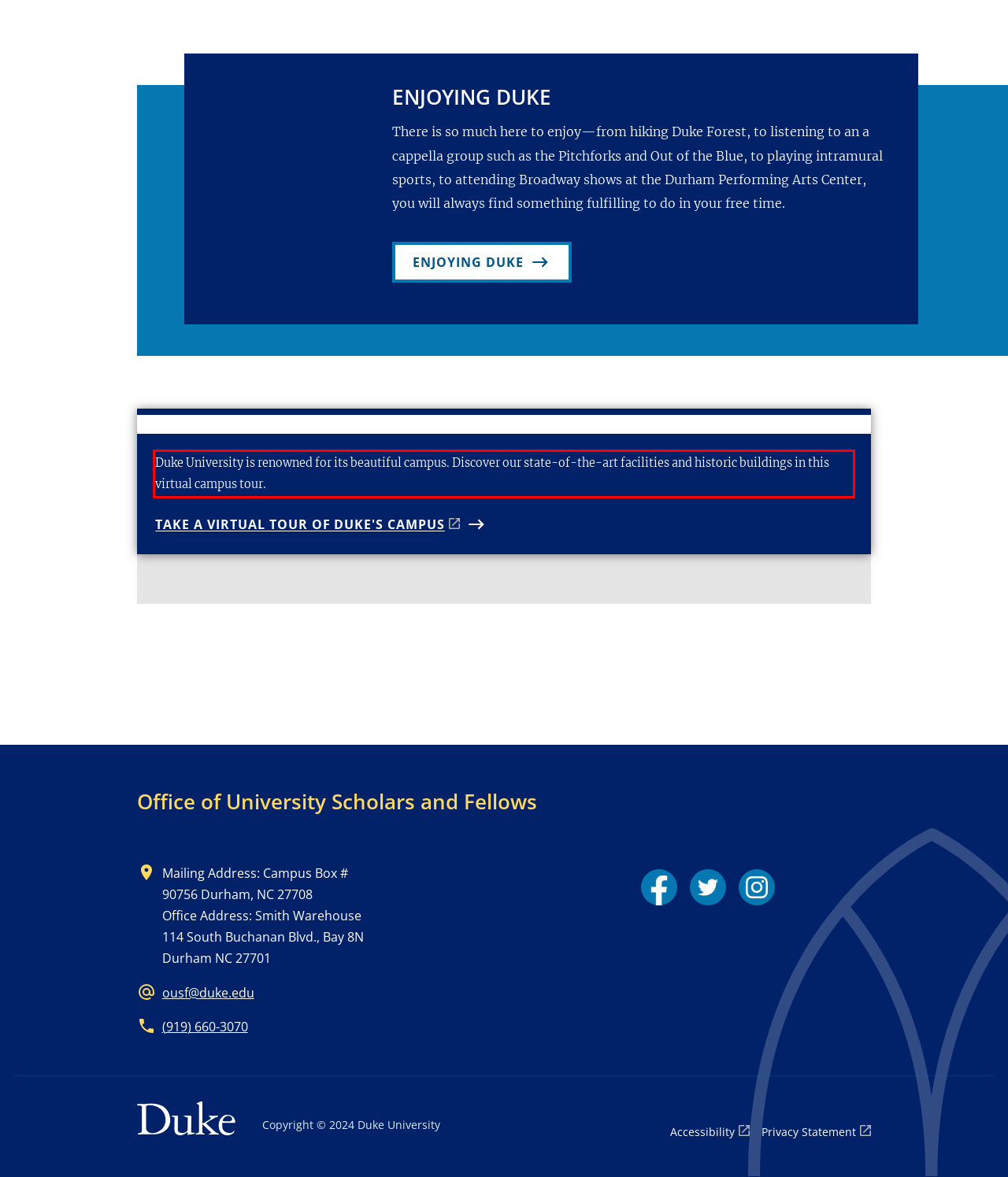You have a webpage screenshot with a red rectangle surrounding a UI element. Extract the text content from within this red bounding box.

Duke University is renowned for its beautiful campus. Discover our state-of-the-art facilities and historic buildings in this virtual campus tour.